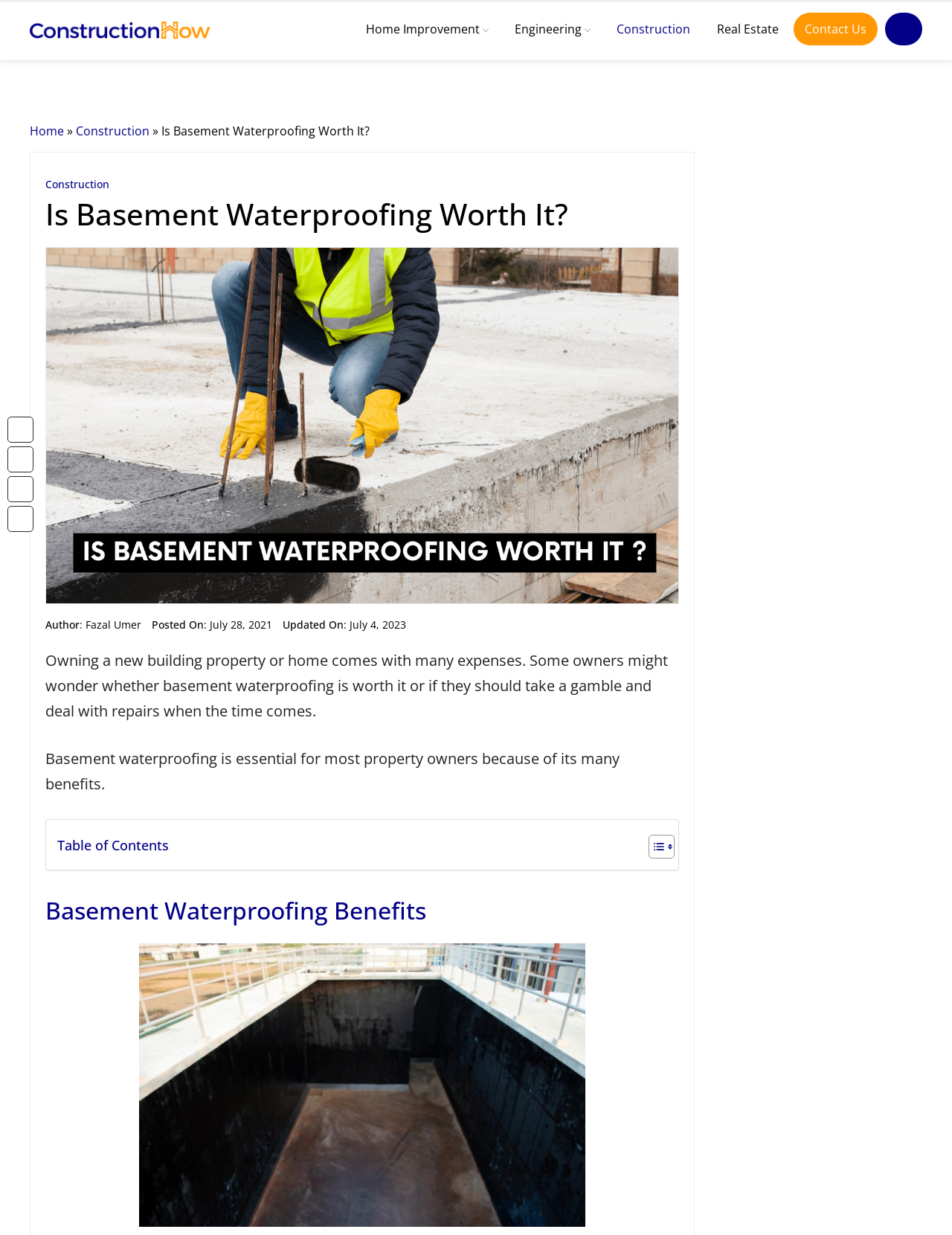Please reply to the following question using a single word or phrase: 
What is the purpose of basement waterproofing?

To prevent mildew growth